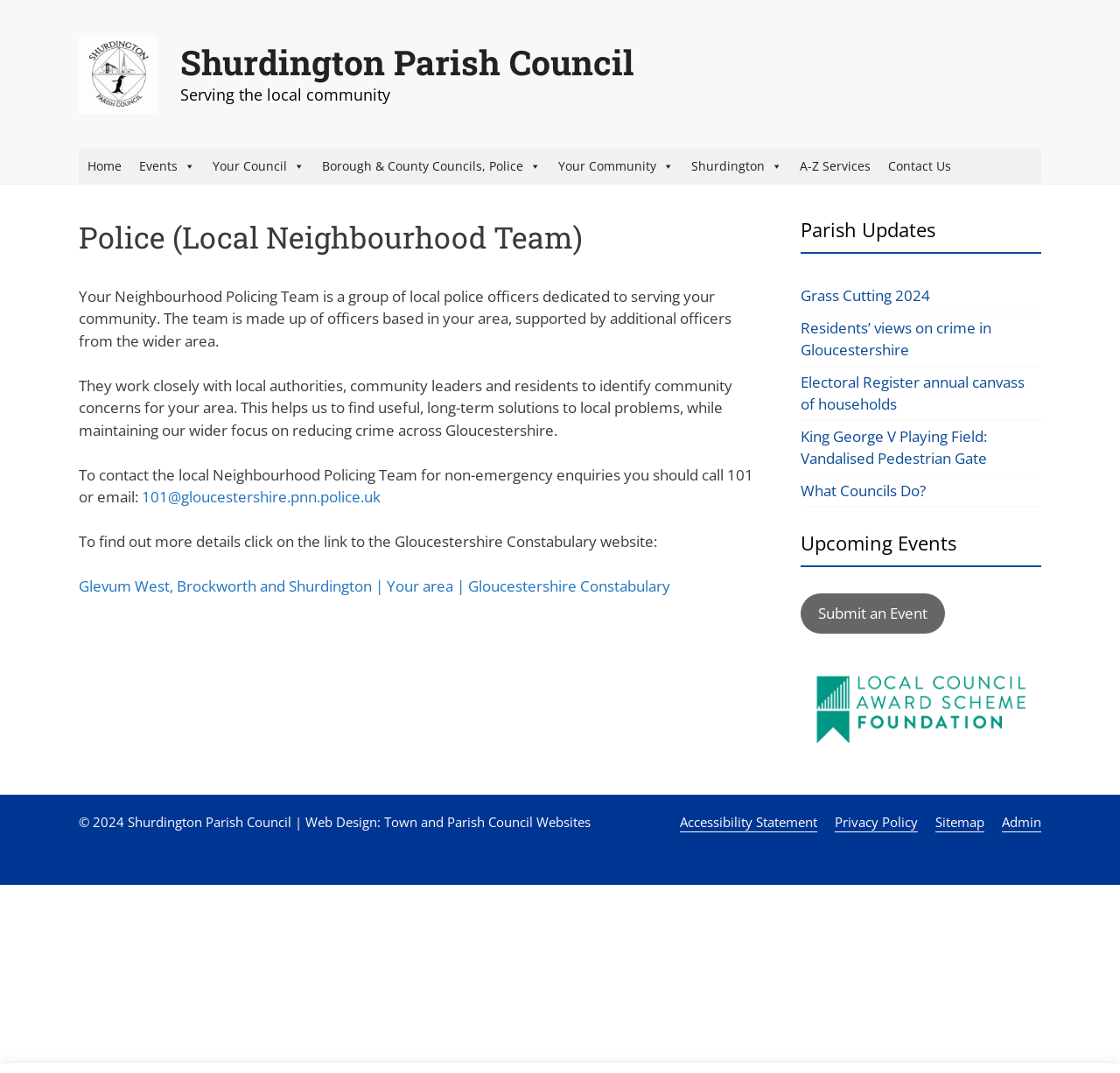Reply to the question with a single word or phrase:
How can I contact the local Neighbourhood Policing Team?

Call 101 or email